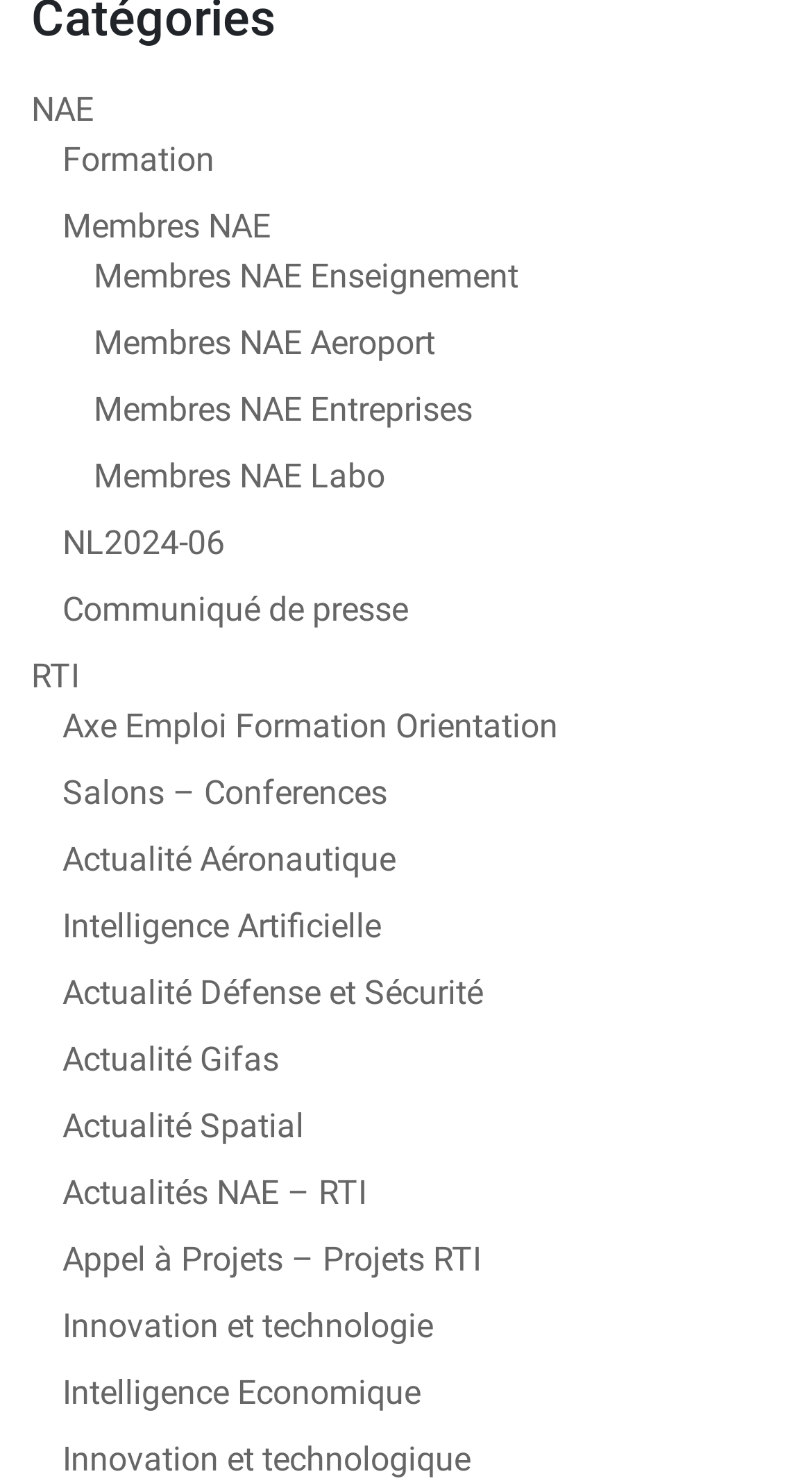How many links are related to 'Membres NAE'?
Refer to the screenshot and answer in one word or phrase.

4